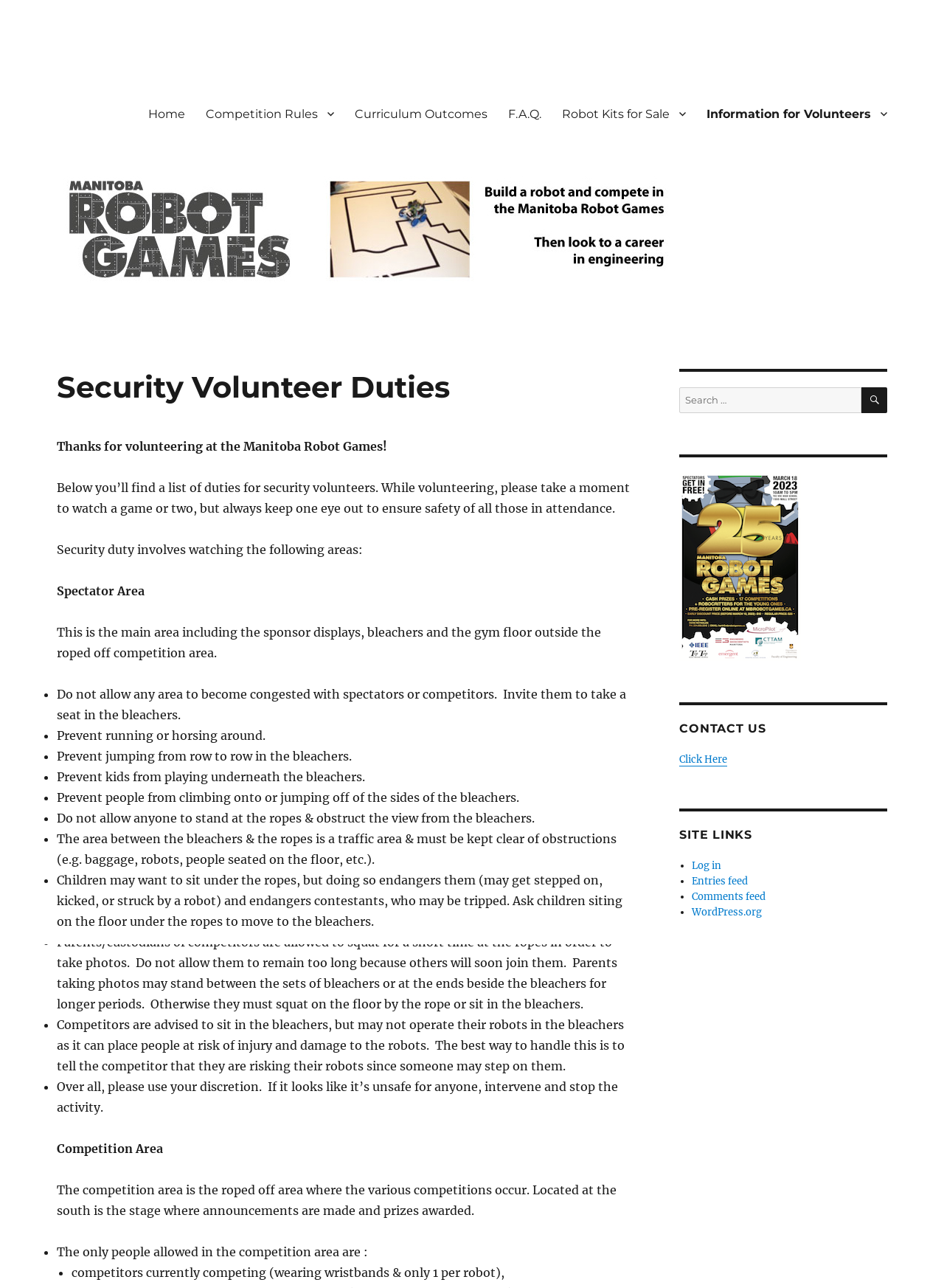Please give the bounding box coordinates of the area that should be clicked to fulfill the following instruction: "Click on the 'Contatti' link". The coordinates should be in the format of four float numbers from 0 to 1, i.e., [left, top, right, bottom].

None